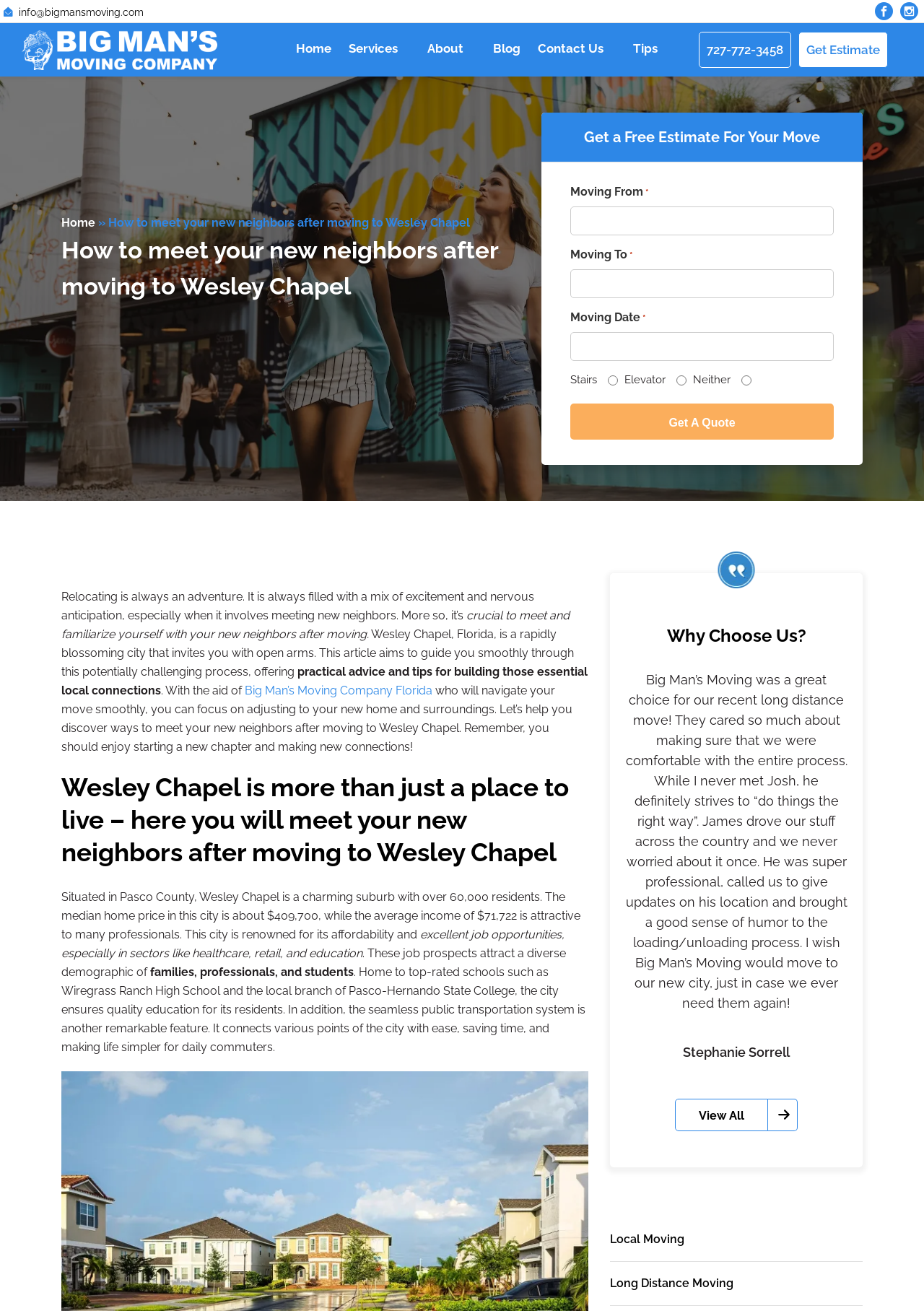What is the average income in Wesley Chapel?
Answer briefly with a single word or phrase based on the image.

$71,722